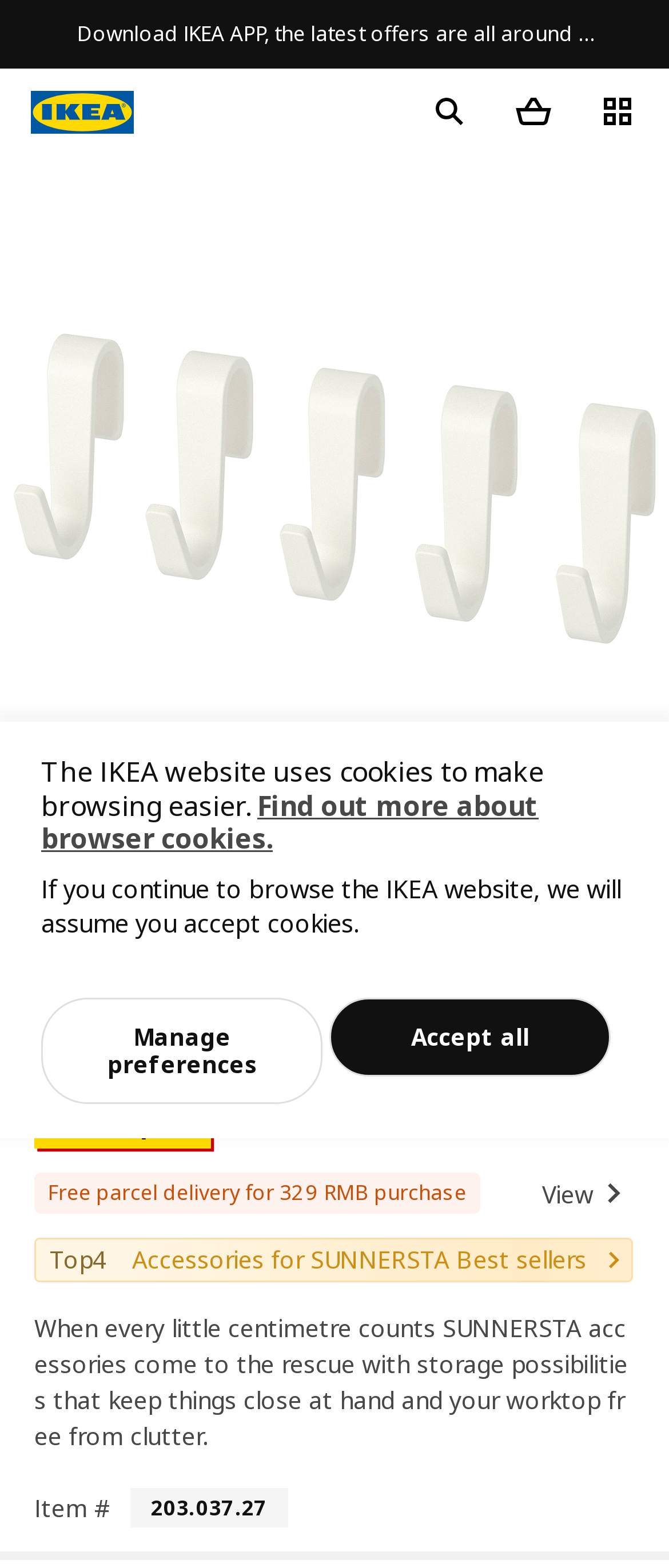How many buttons are there in the modal dialog for managing cookies?
Please give a detailed and elaborate answer to the question.

I found the number of buttons in the modal dialog for managing cookies by looking at the dialog with the heading 'The IKEA website uses cookies to make browsing easier. Find out more about browser cookies.' and counting the two buttons 'Manage preferences' and 'Accept all'.